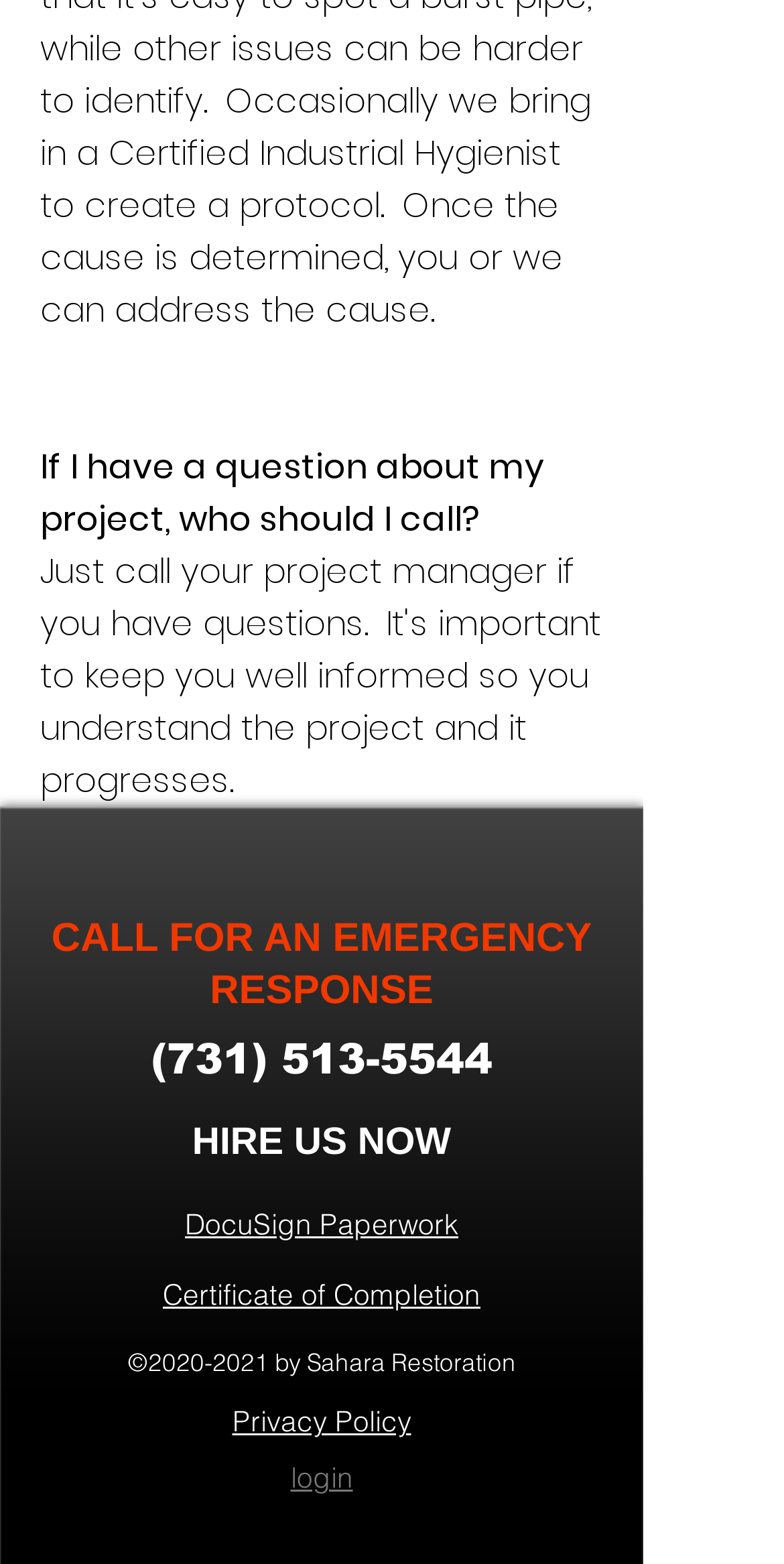Please find the bounding box for the UI component described as follows: "​(731) 513-5544".

[0.192, 0.66, 0.628, 0.695]